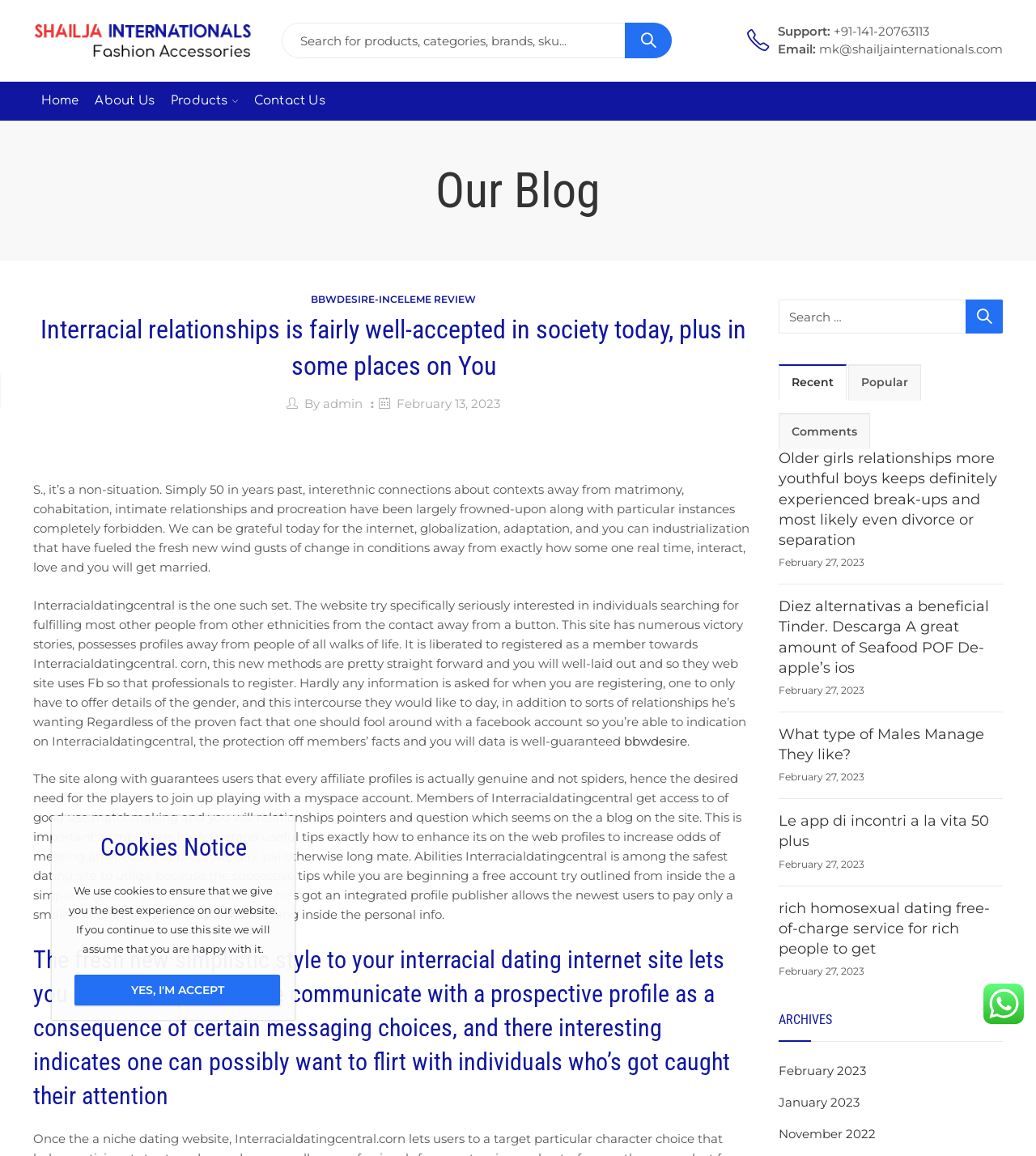How many links are there in the main navigation menu?
Please provide a comprehensive answer based on the visual information in the image.

The main navigation menu is located at the top of the webpage and contains links to 'Home', 'About Us', 'Products', and 'Contact Us'. Therefore, there are 4 links in the main navigation menu.